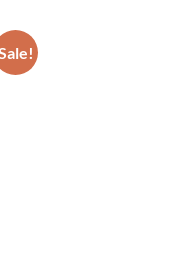What is the purpose of the badge design?
Give a single word or phrase as your answer by examining the image.

To emphasize urgency and appeal